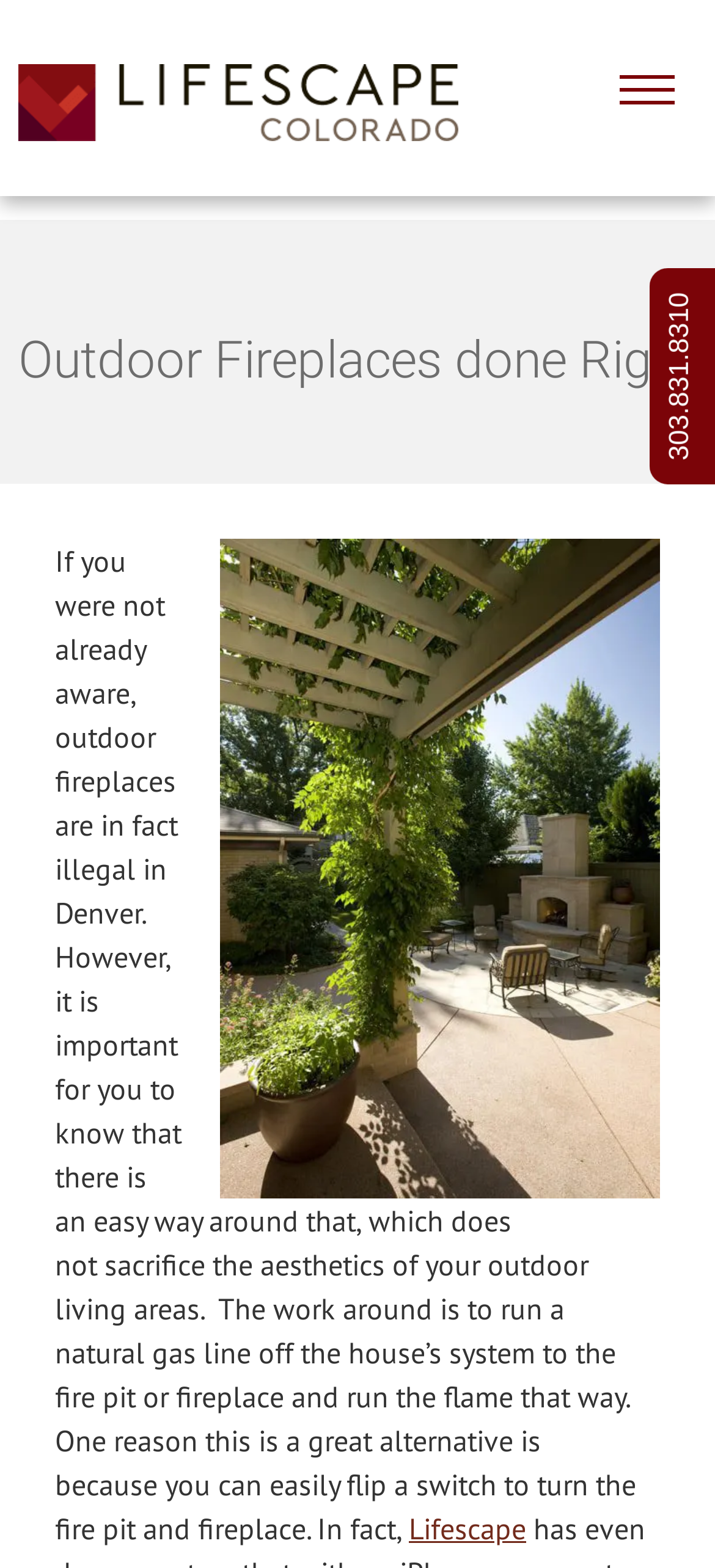Carefully examine the image and provide an in-depth answer to the question: What is the alternative to outdoor fireplaces in Denver?

I read the static text element which explains that outdoor fireplaces are illegal in Denver, but there is an easy way around it, which is to run a natural gas line off the house's system to the fire pit or fireplace.